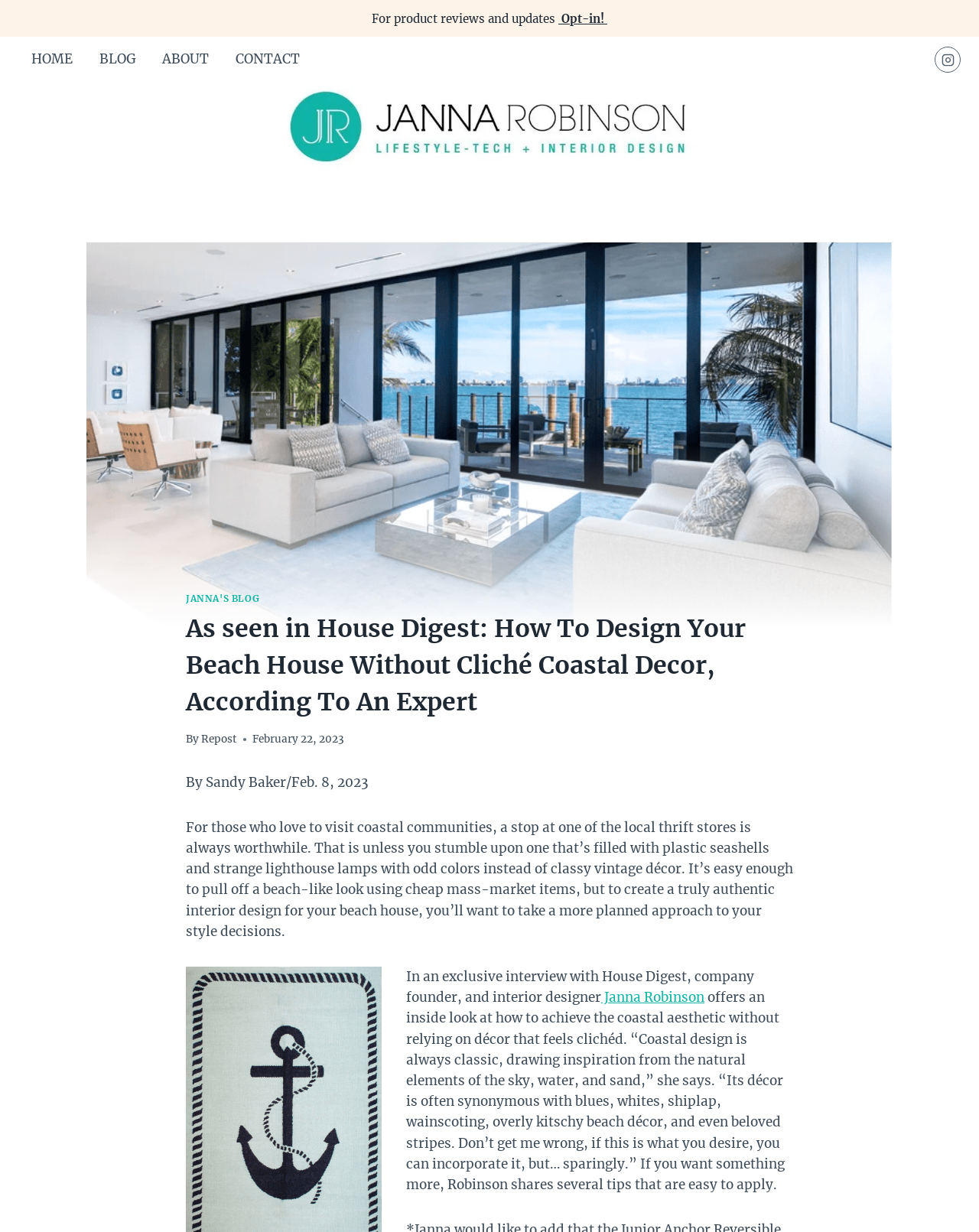Please answer the following question using a single word or phrase: 
What is the primary navigation menu located at?

Top left